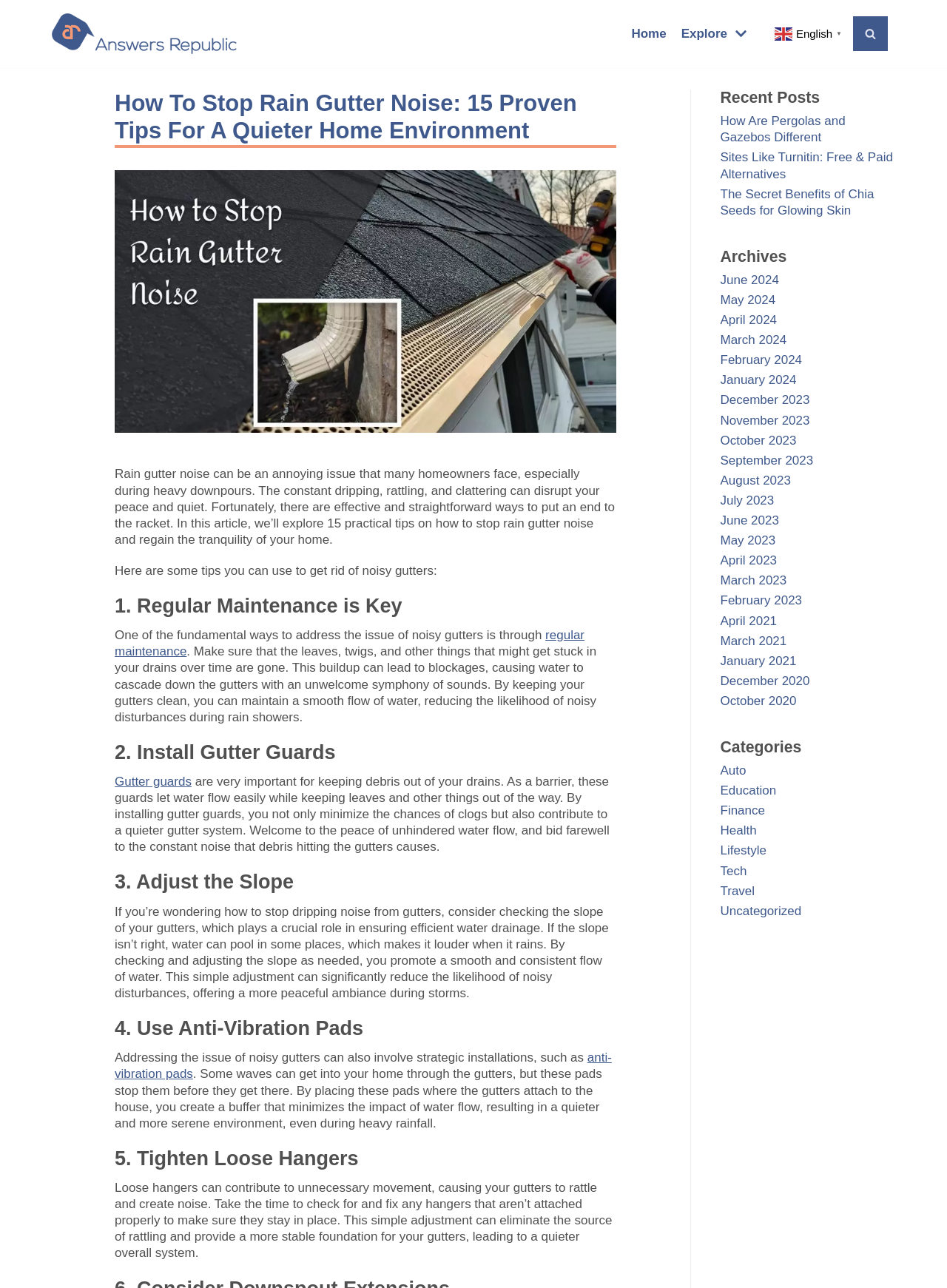Identify the bounding box coordinates of the region that needs to be clicked to carry out this instruction: "Search for something". Provide these coordinates as four float numbers ranging from 0 to 1, i.e., [left, top, right, bottom].

[0.901, 0.013, 0.938, 0.04]